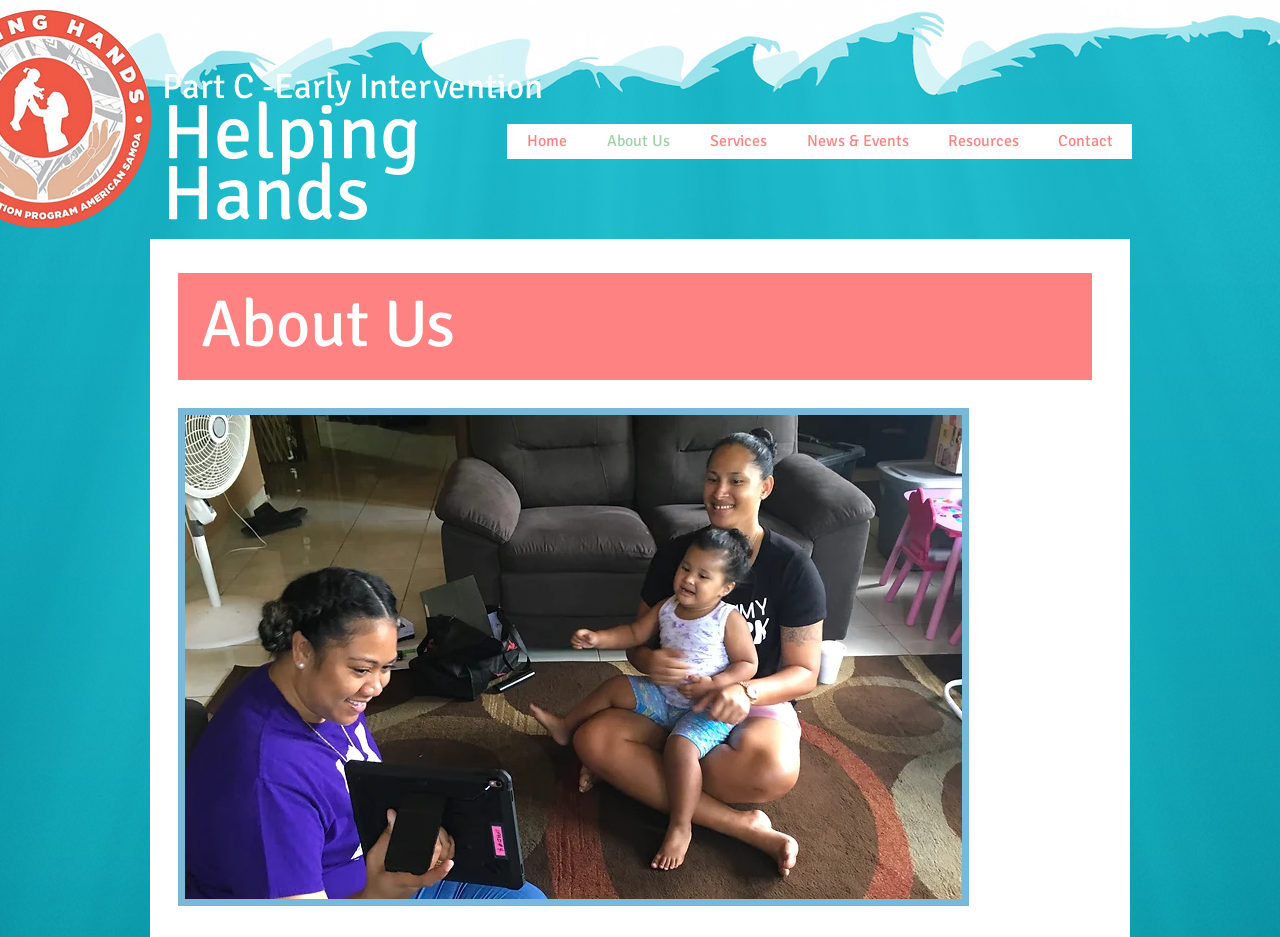Determine the heading of the webpage and extract its text content.

Part C -Early Intervention